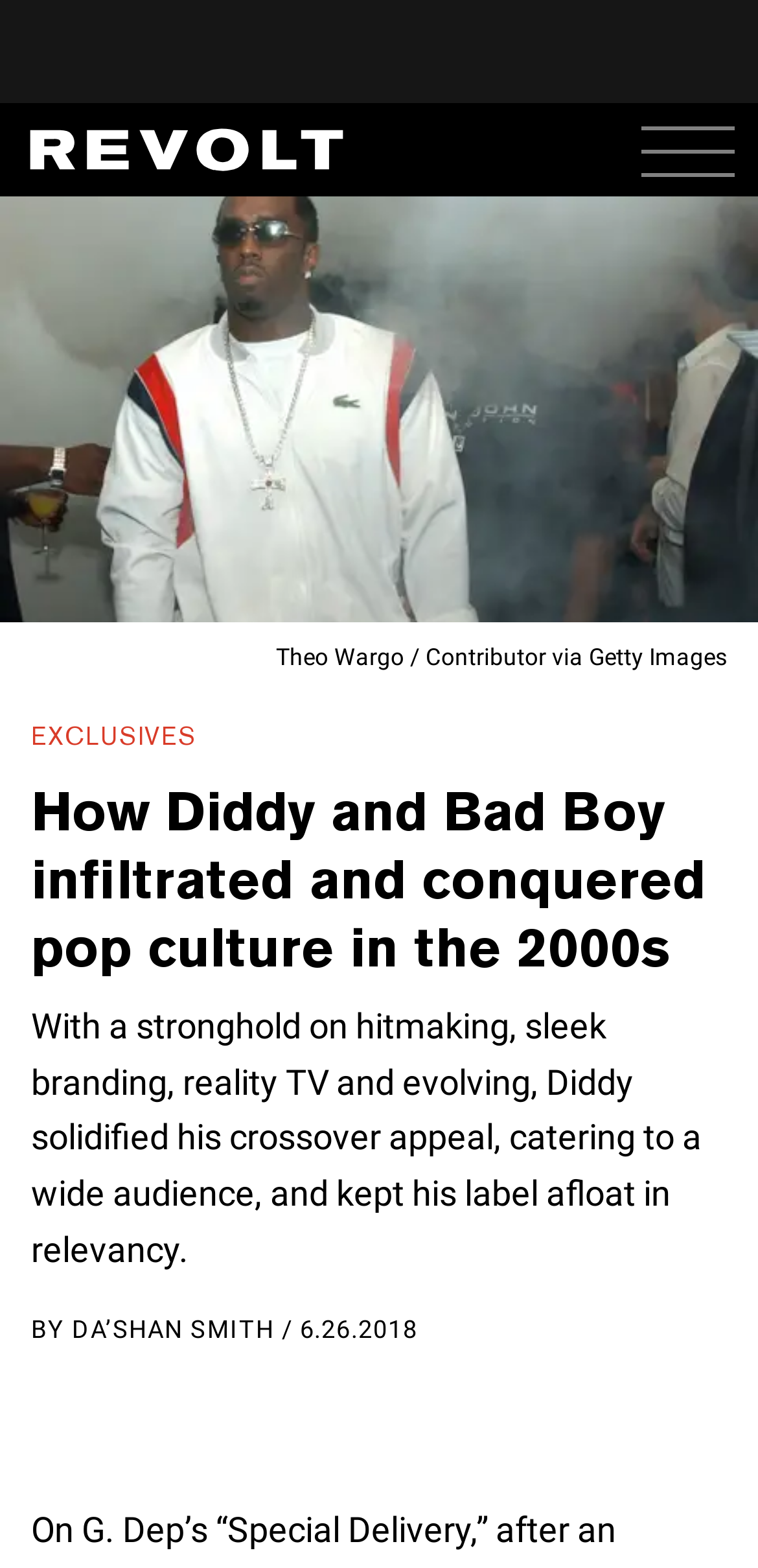What is the date of the article?
Ensure your answer is thorough and detailed.

The date of the article is mentioned at the bottom of the webpage as '6.26.2018'.